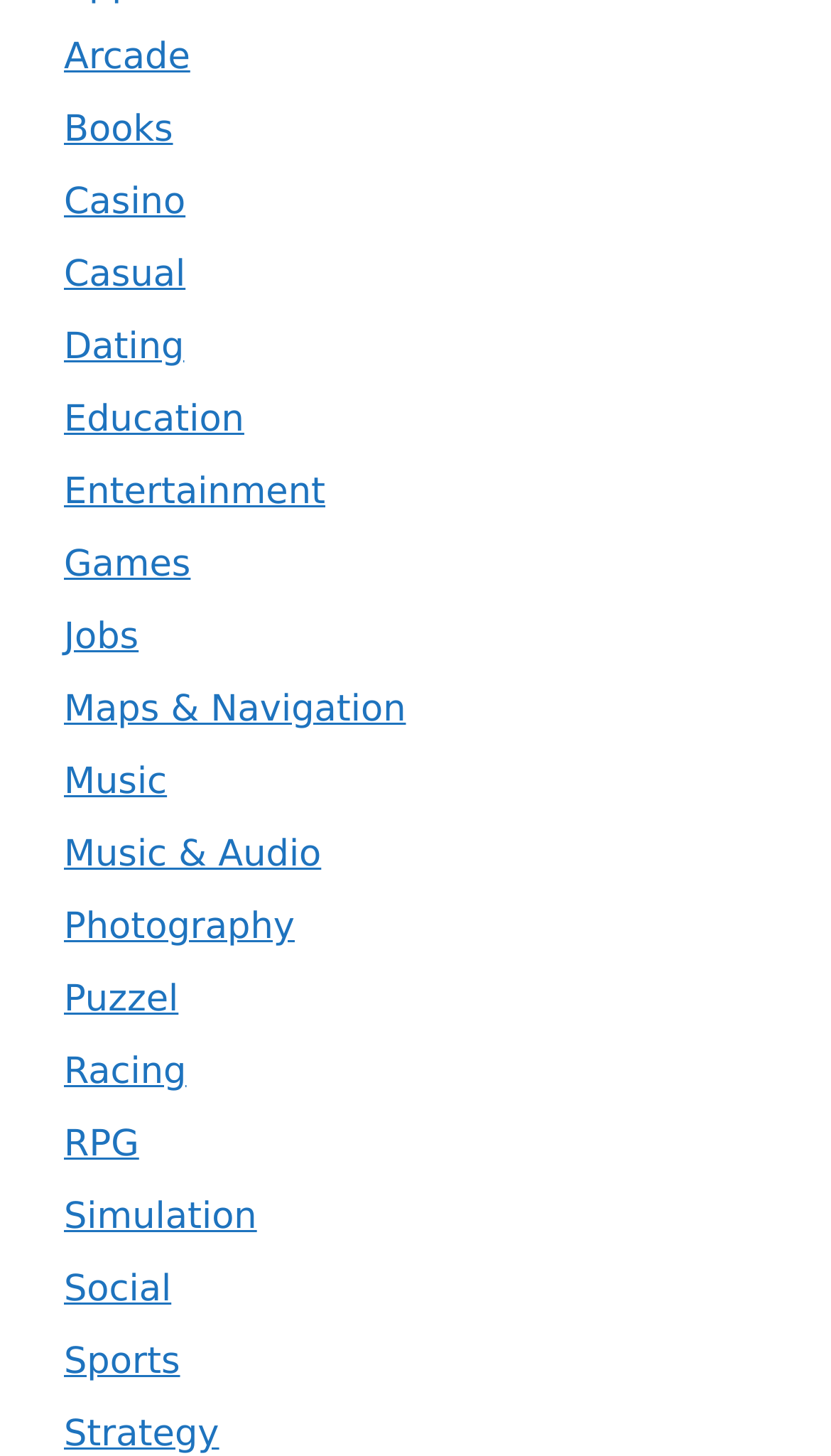Use a single word or phrase to answer this question: 
Is there a category for Education?

Yes